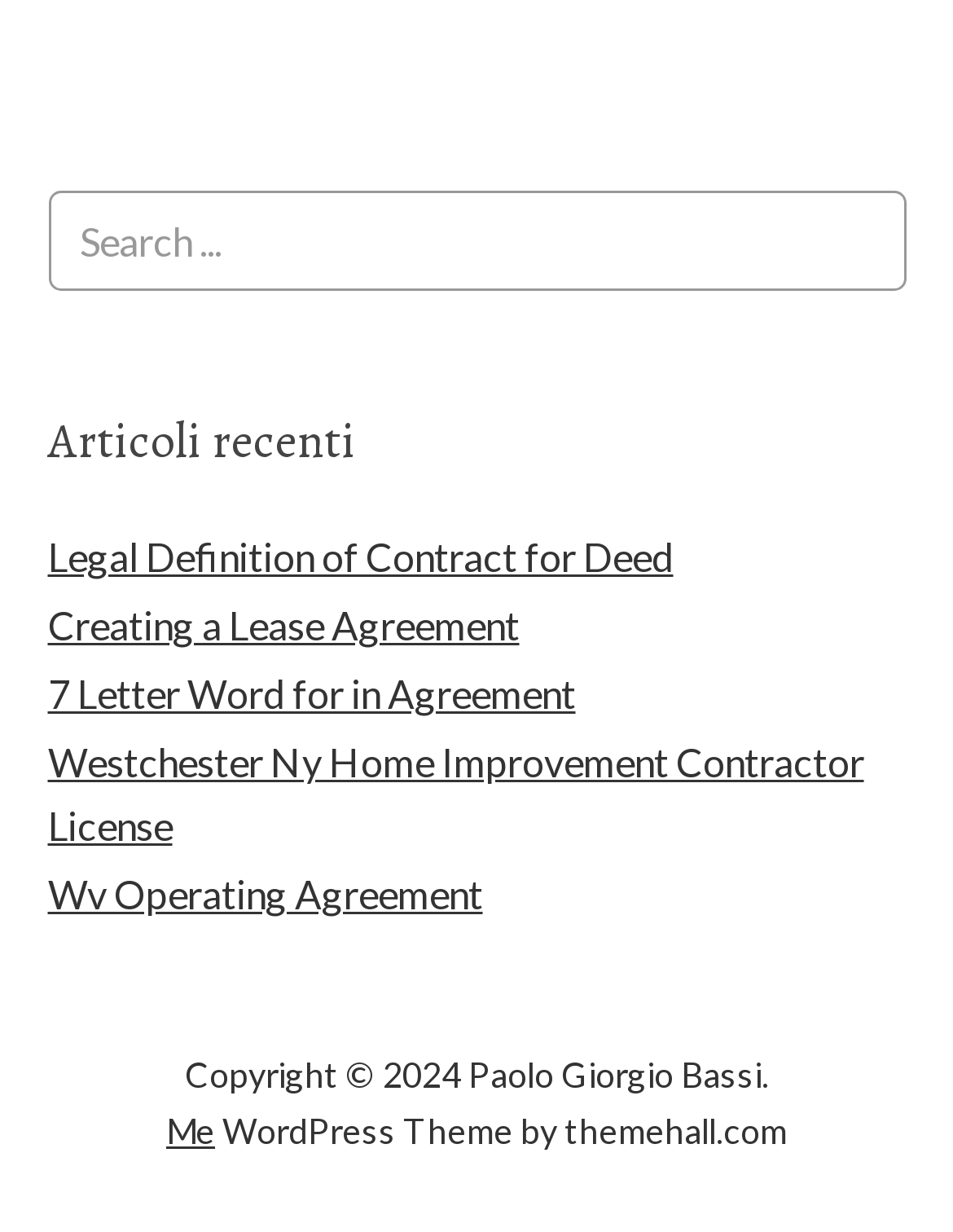Who is the copyright holder of the website?
Using the information from the image, provide a comprehensive answer to the question.

The copyright information at the bottom of the webpage states 'Copyright © 2024 Paolo Giorgio Bassi.', which indicates that Paolo Giorgio Bassi is the copyright holder of the website.